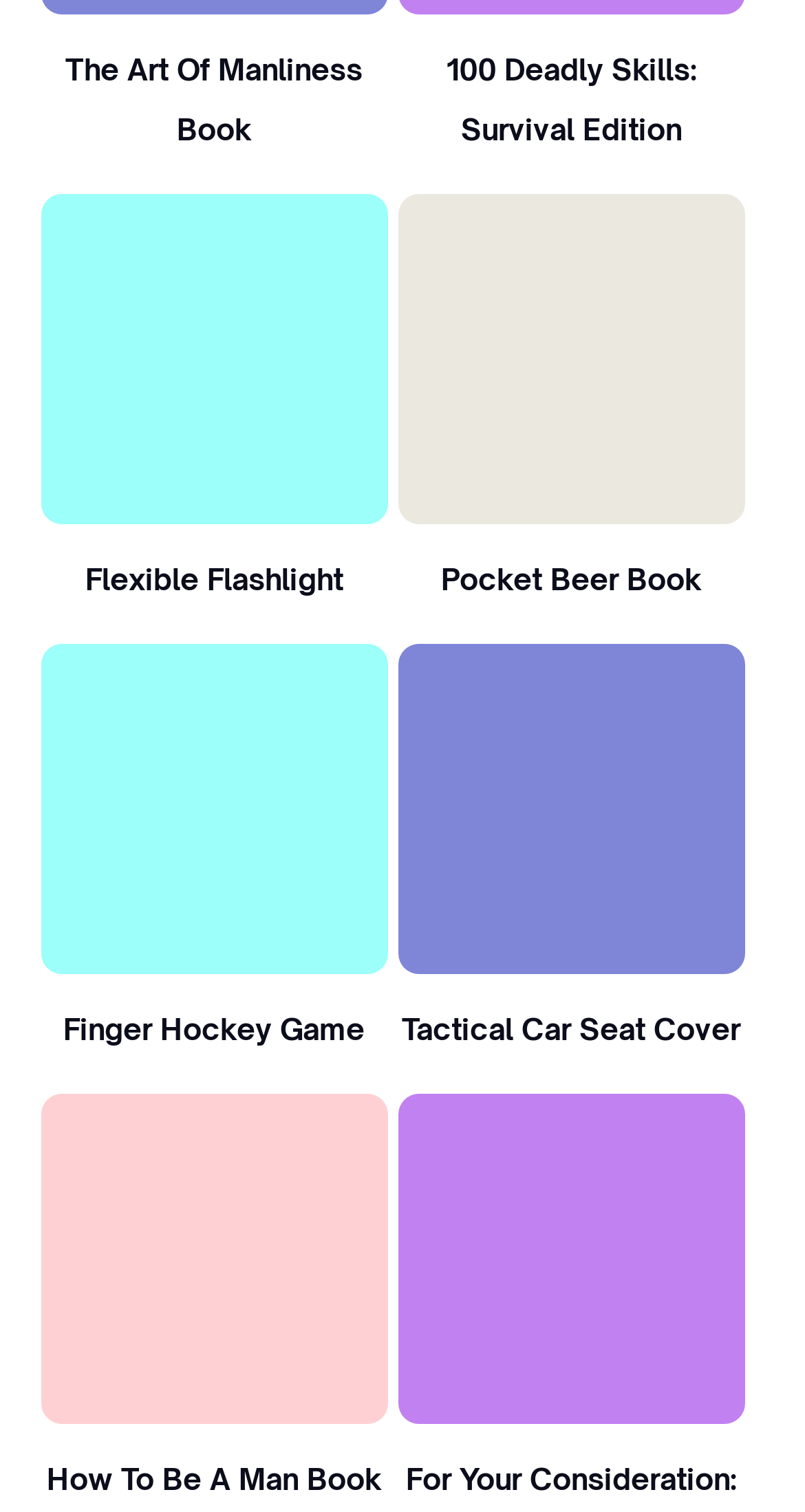Identify the bounding box coordinates of the specific part of the webpage to click to complete this instruction: "Explore Flexible Flashlight".

[0.05, 0.129, 0.482, 0.347]